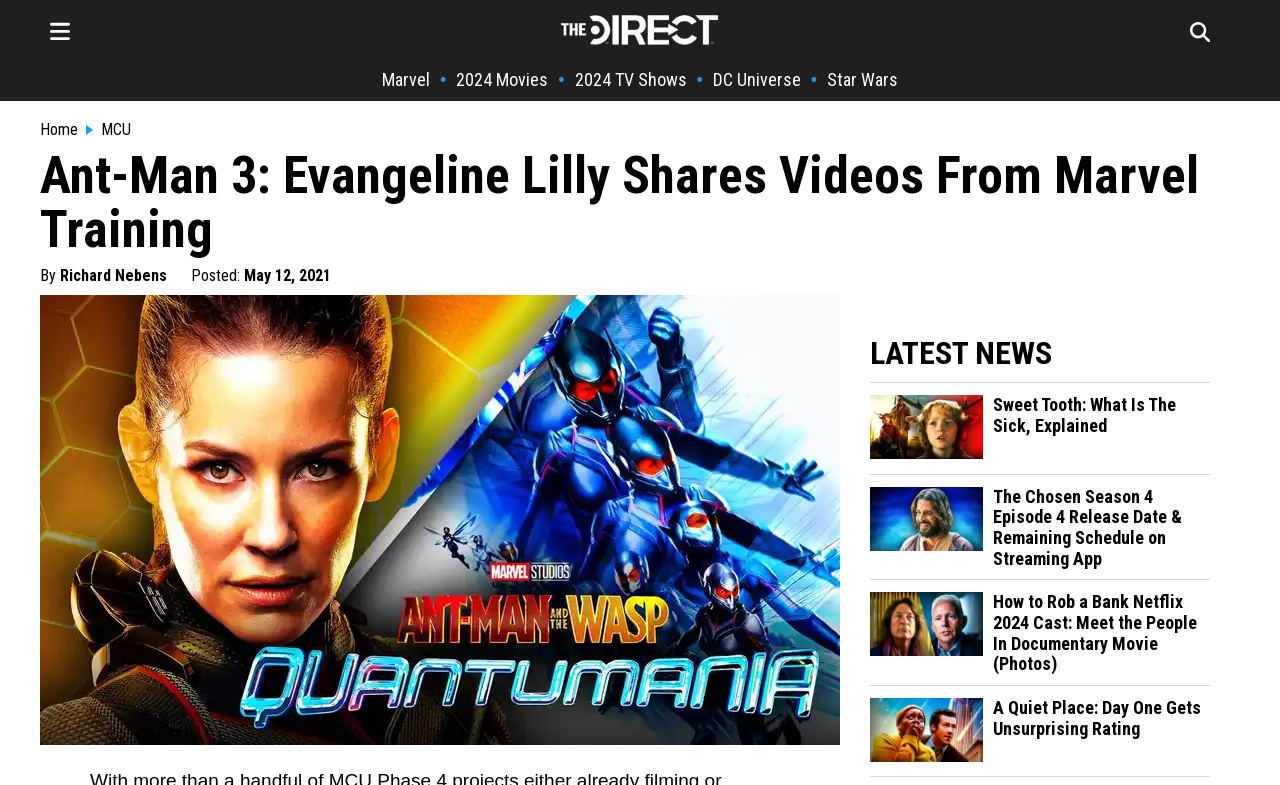For the given element description 2024 Movies, determine the bounding box coordinates of the UI element. The coordinates should follow the format (top-left x, top-left y, bottom-right x, bottom-right y) and be within the range of 0 to 1.

[0.356, 0.088, 0.428, 0.115]